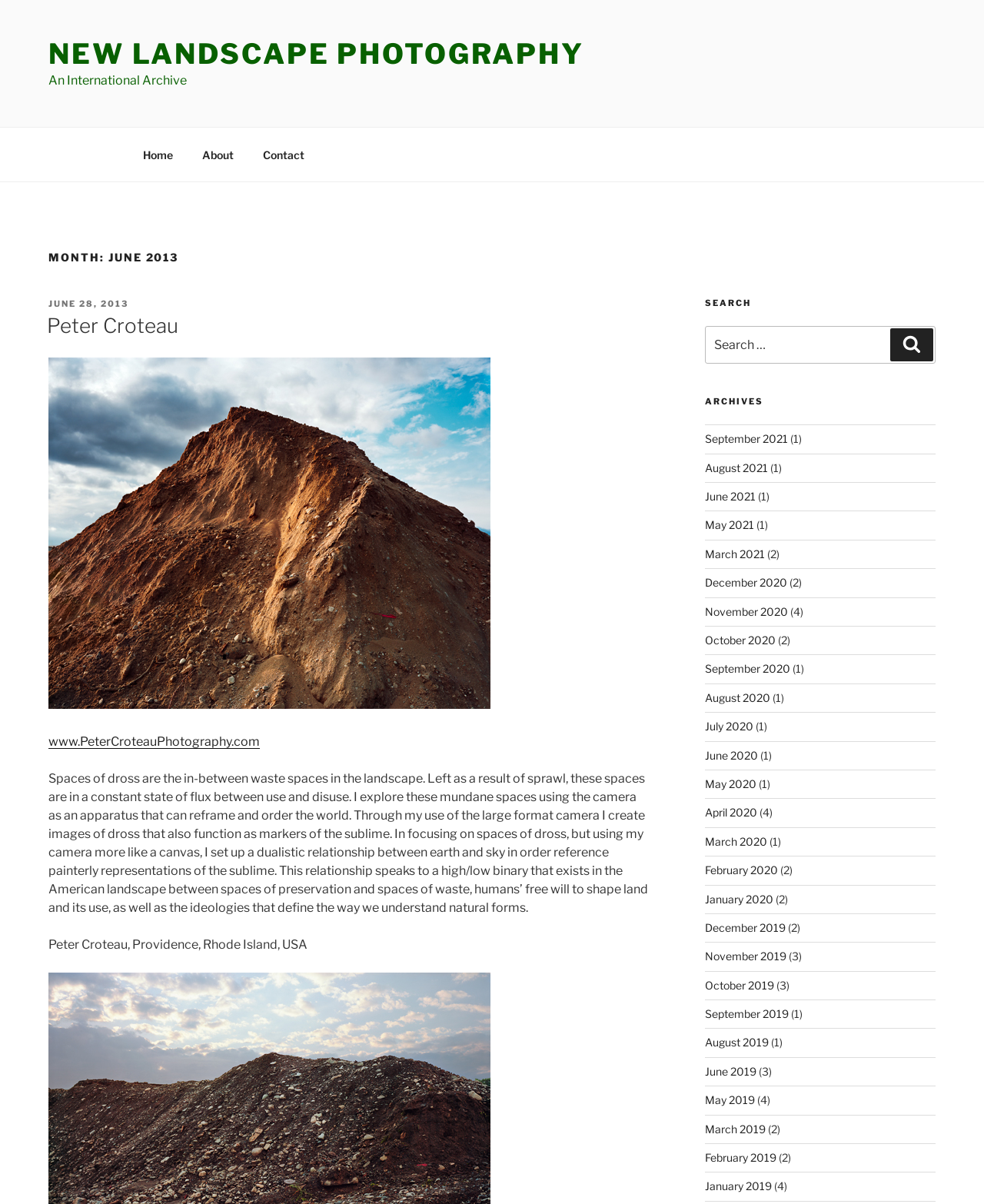Kindly determine the bounding box coordinates of the area that needs to be clicked to fulfill this instruction: "Listen to Podcast".

None